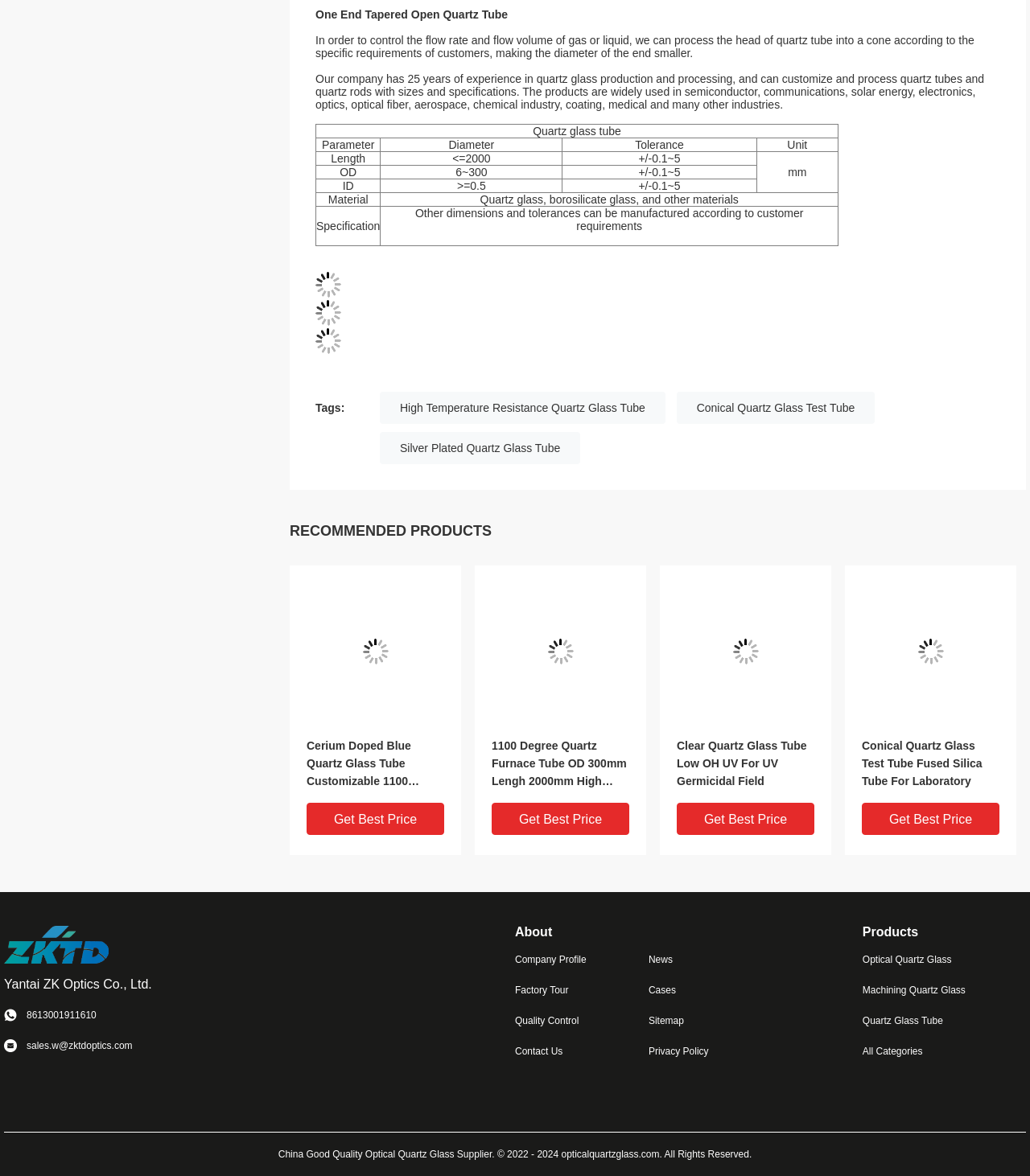Provide a one-word or short-phrase response to the question:
How many years of experience does the company have in quartz glass production?

25